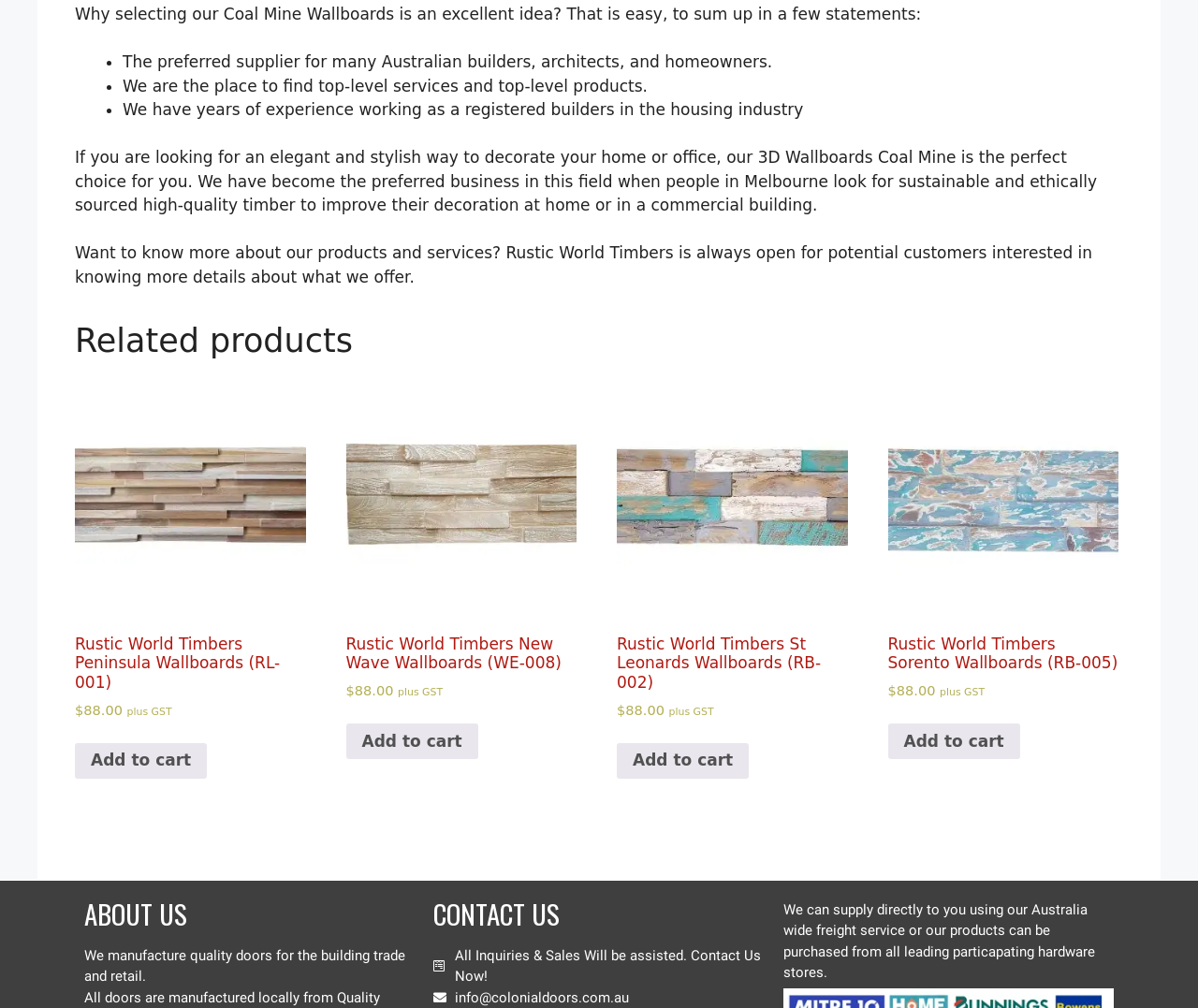What is the company's policy on product supply?
Look at the screenshot and provide an in-depth answer.

According to the webpage, the company can supply products directly to customers using their Australia-wide freight service, or customers can purchase products from participating hardware stores, which suggests that they have a flexible supply policy.